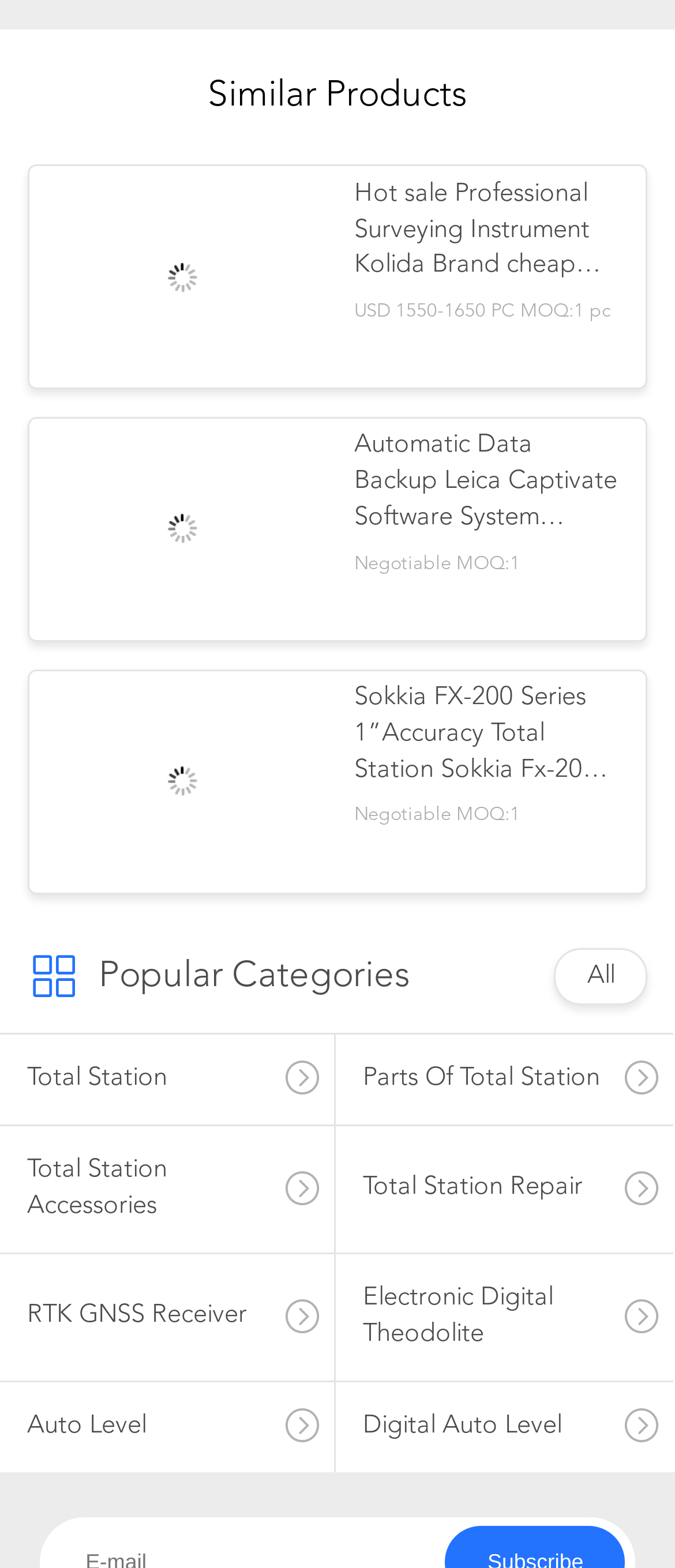Specify the bounding box coordinates of the element's region that should be clicked to achieve the following instruction: "Browse Total Station category". The bounding box coordinates consist of four float numbers between 0 and 1, in the format [left, top, right, bottom].

[0.0, 0.66, 0.495, 0.718]